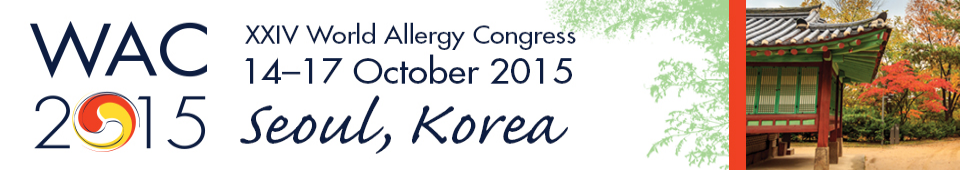Where was the World Allergy Congress held?
Answer with a single word or phrase, using the screenshot for reference.

Seoul, Korea